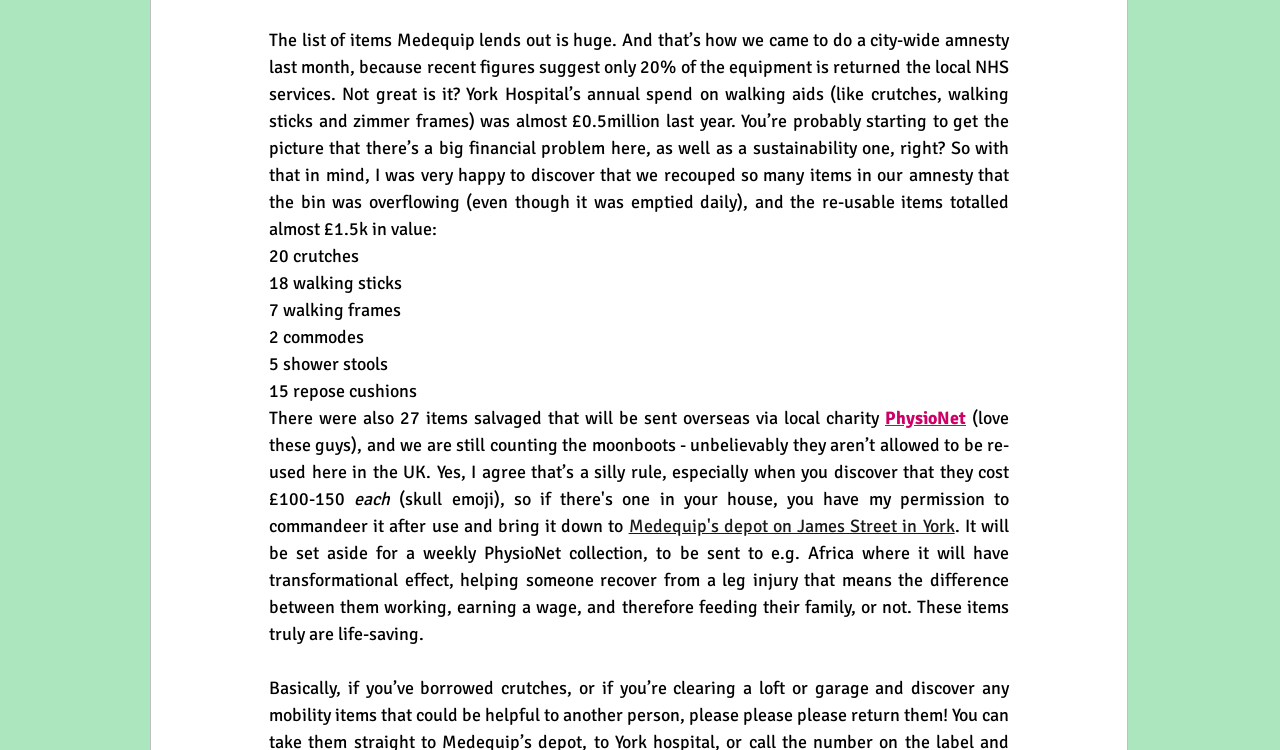Please specify the bounding box coordinates in the format (top-left x, top-left y, bottom-right x, bottom-right y), with all values as floating point numbers between 0 and 1. Identify the bounding box of the UI element described by: PhysioNet

[0.691, 0.543, 0.755, 0.572]